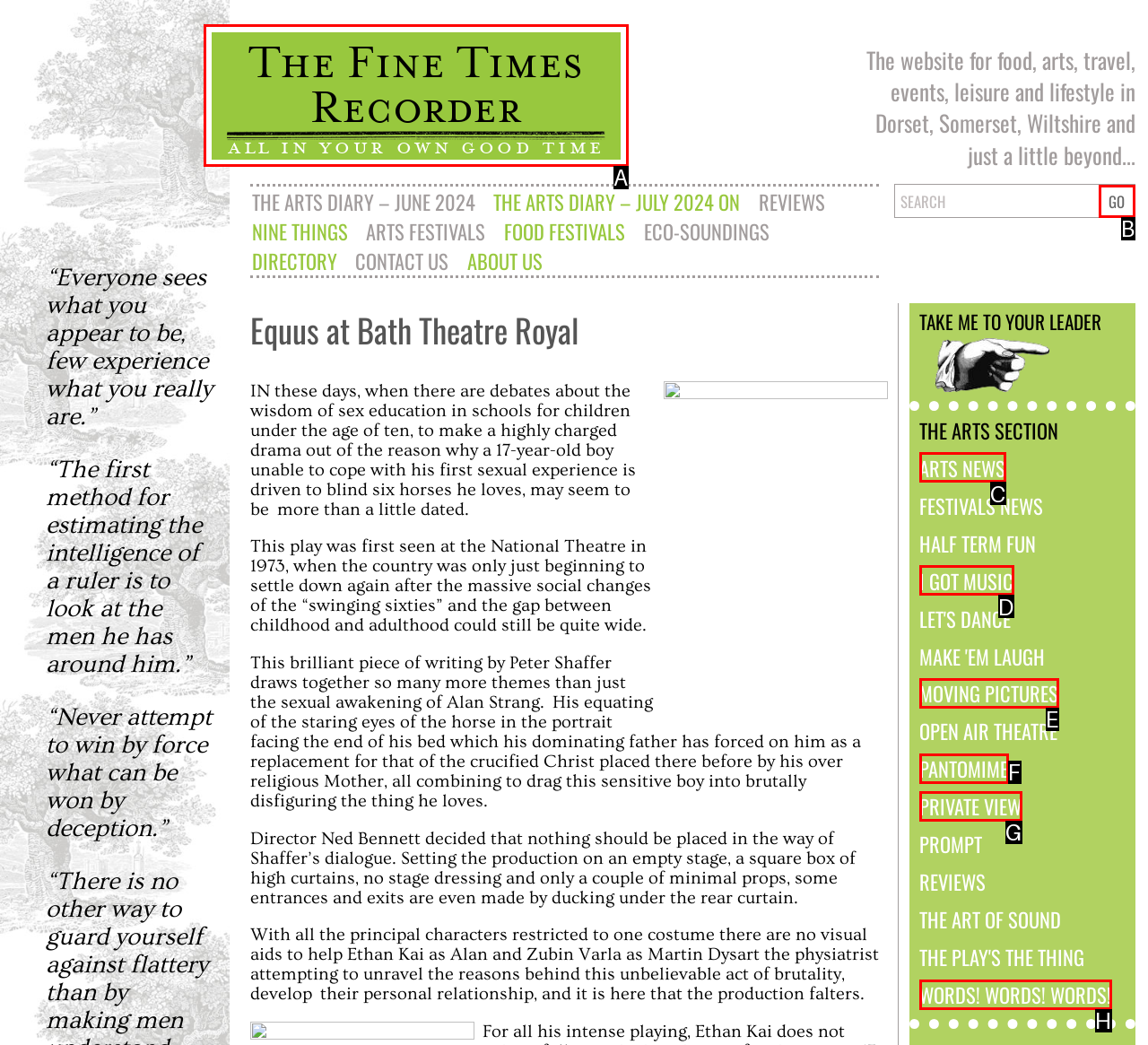Determine the appropriate lettered choice for the task: Click the CALL 717‑560‑1919 link. Reply with the correct letter.

None